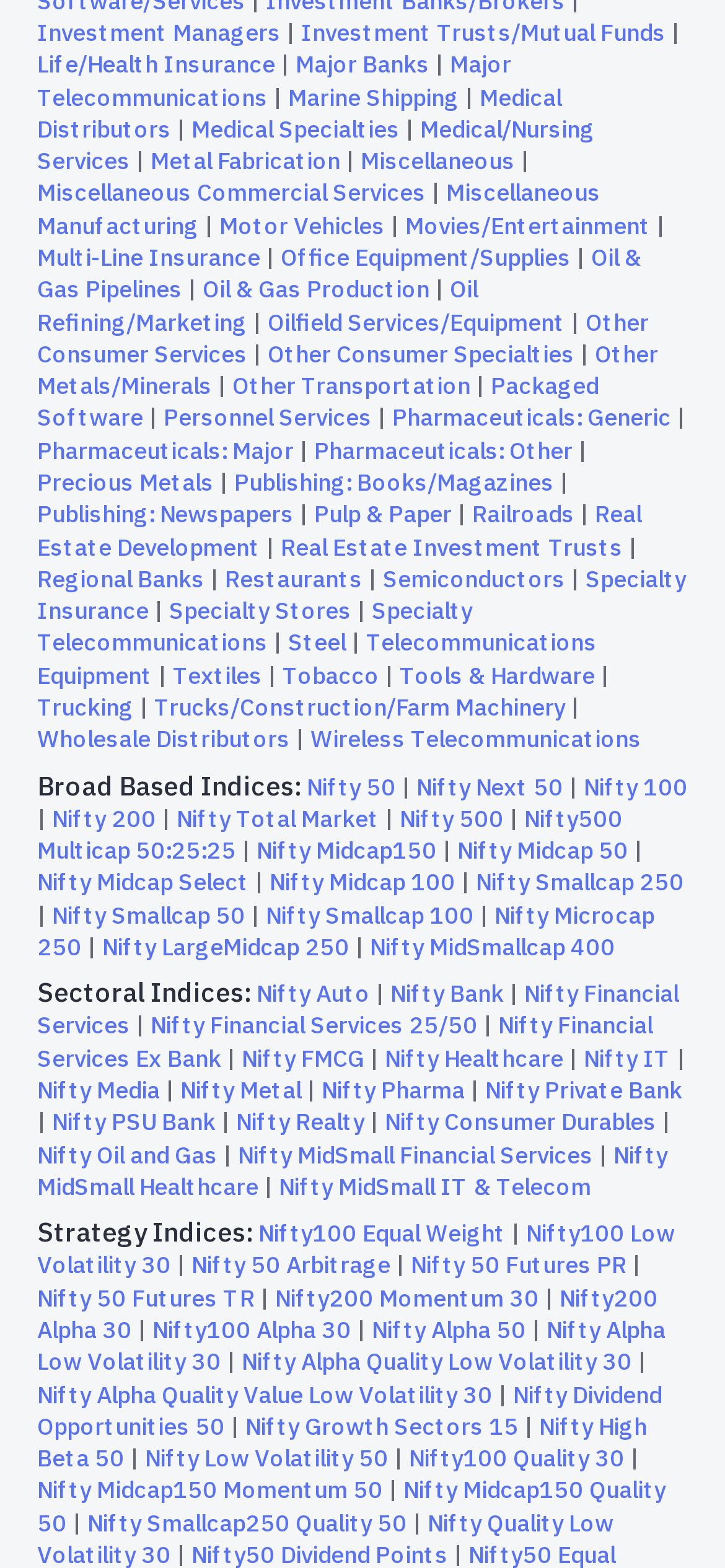Extract the bounding box coordinates for the UI element described by the text: "Nifty 50 Futures PR". The coordinates should be in the form of [left, top, right, bottom] with values between 0 and 1.

[0.567, 0.797, 0.864, 0.816]